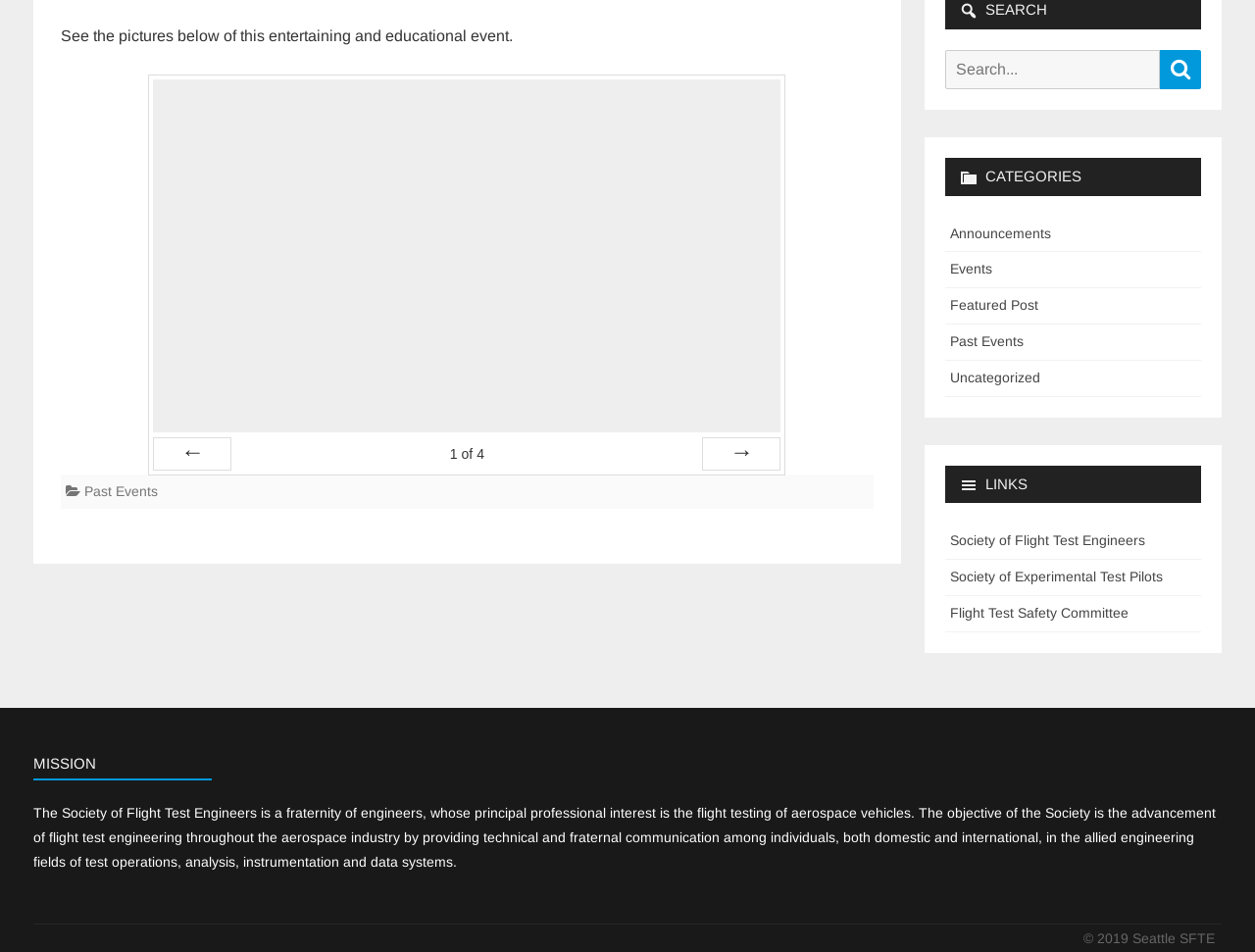Provide the bounding box coordinates, formatted as (top-left x, top-left y, bottom-right x, bottom-right y), with all values being floating point numbers between 0 and 1. Identify the bounding box of the UI element that matches the description: Flight Test Safety Committee

[0.757, 0.636, 0.899, 0.652]